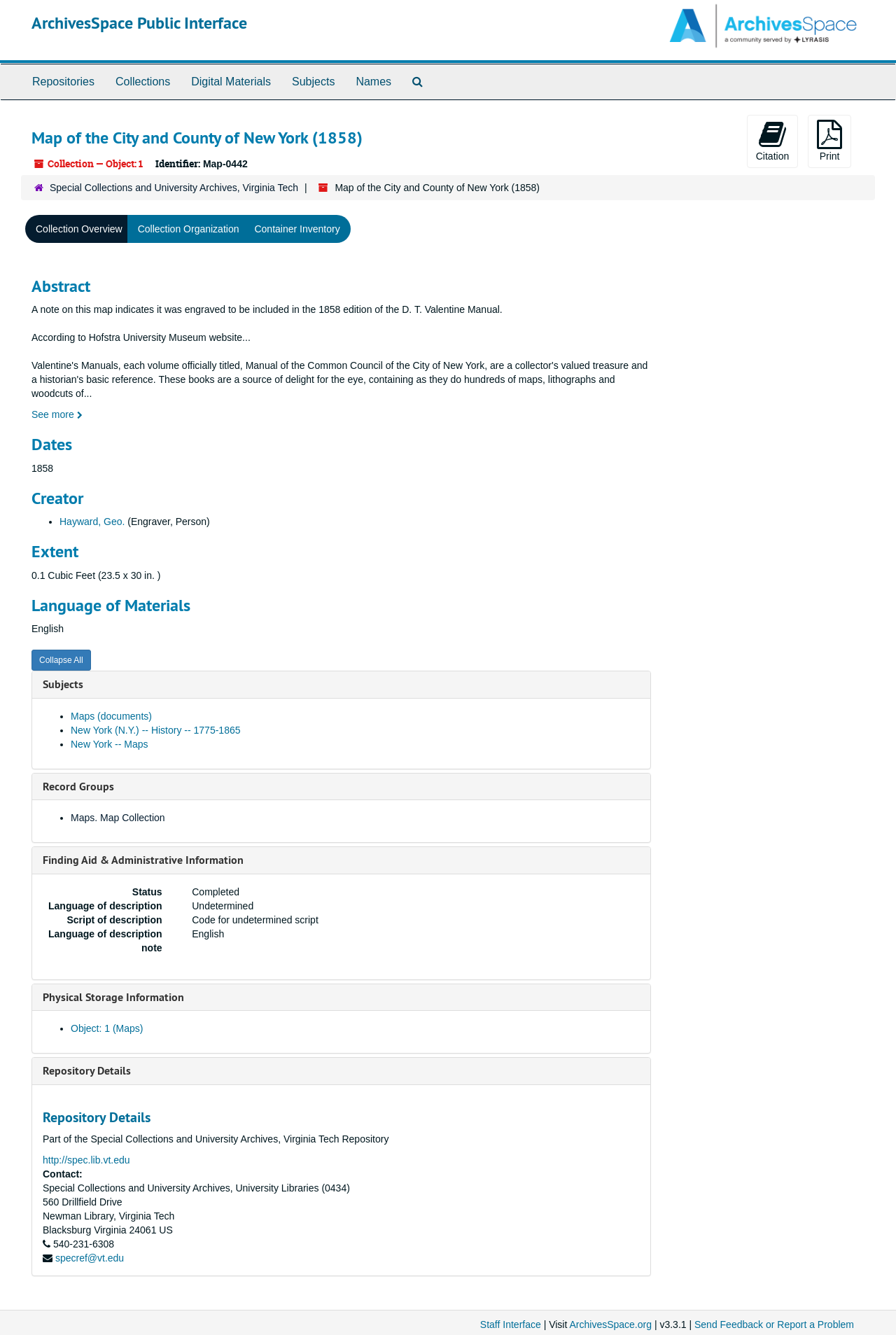Can you show the bounding box coordinates of the region to click on to complete the task described in the instruction: "Click on the 'Print' button"?

[0.902, 0.086, 0.95, 0.126]